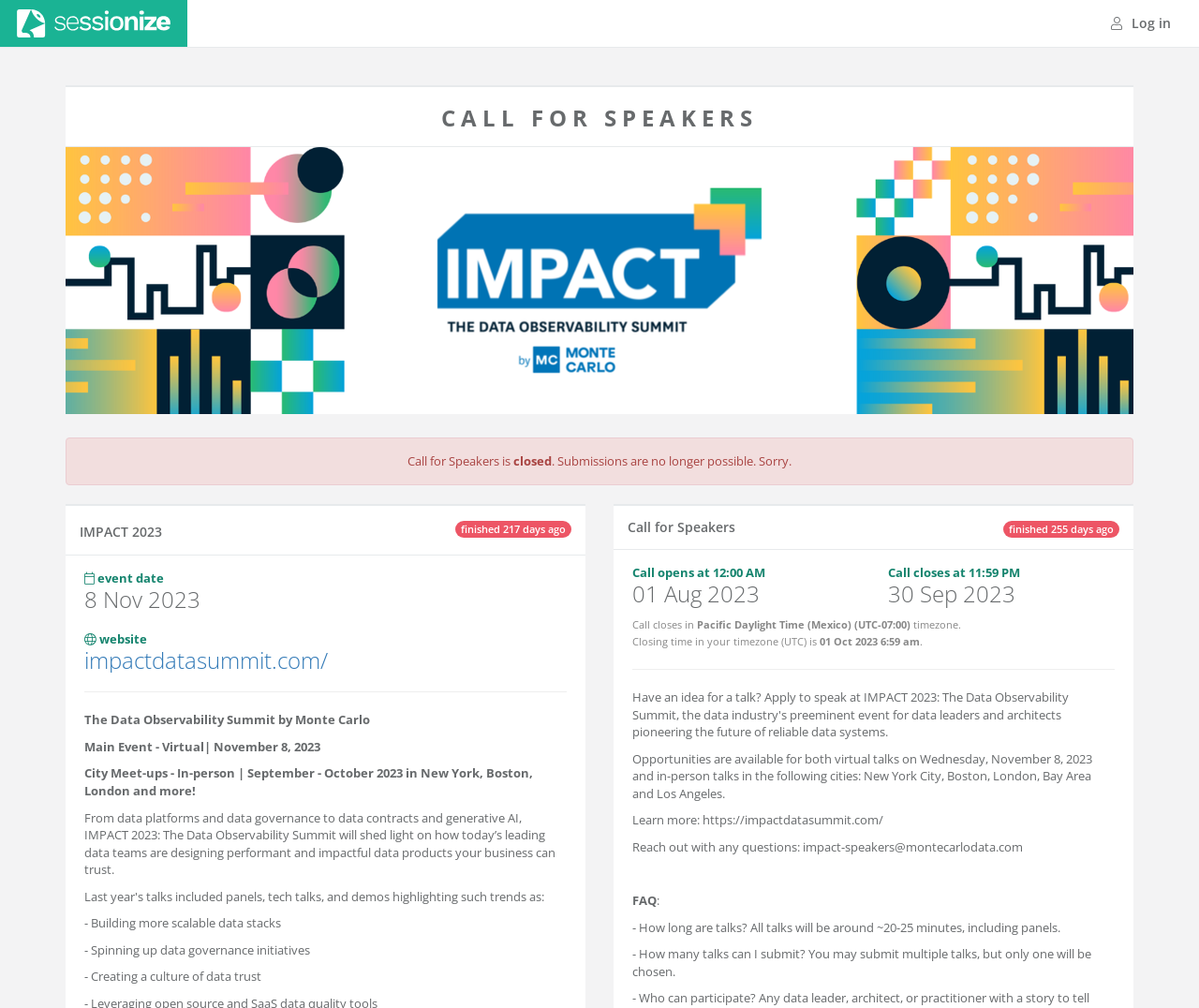What is the event date of IMPACT 2023?
Respond to the question with a single word or phrase according to the image.

8 Nov 2023